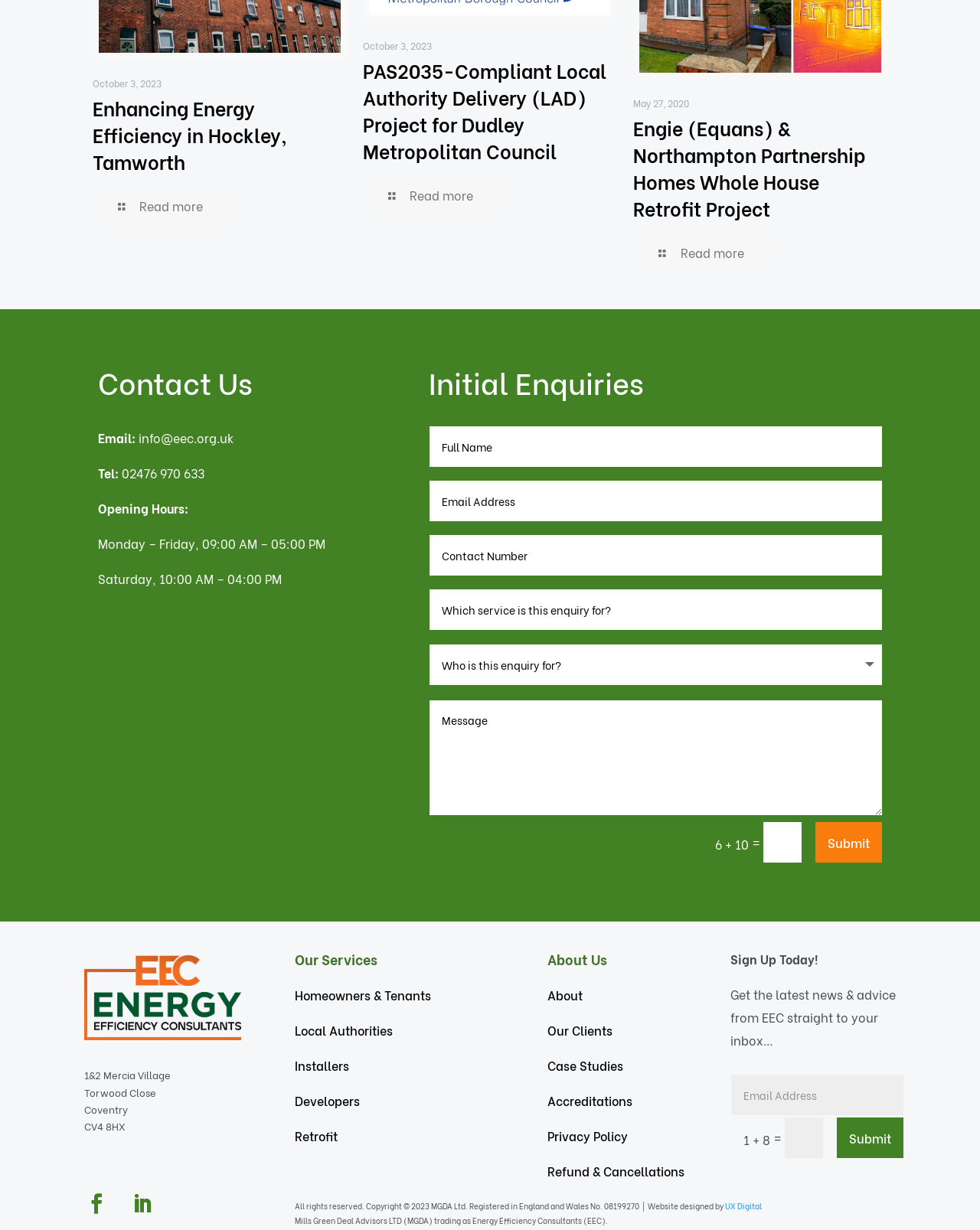Identify the bounding box coordinates of the clickable section necessary to follow the following instruction: "Click on the 'Get Started for Free' button". The coordinates should be presented as four float numbers from 0 to 1, i.e., [left, top, right, bottom].

None